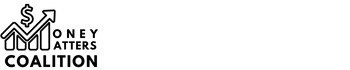What is the font style of the text 'MONEY MATTERS COALITION'?
Using the information from the image, provide a comprehensive answer to the question.

The words 'MONEY MATTERS COALITION' are clearly displayed in bold font style below the graphic, reinforcing the coalition's focus on promoting understanding and smart decisions related to personal finance.